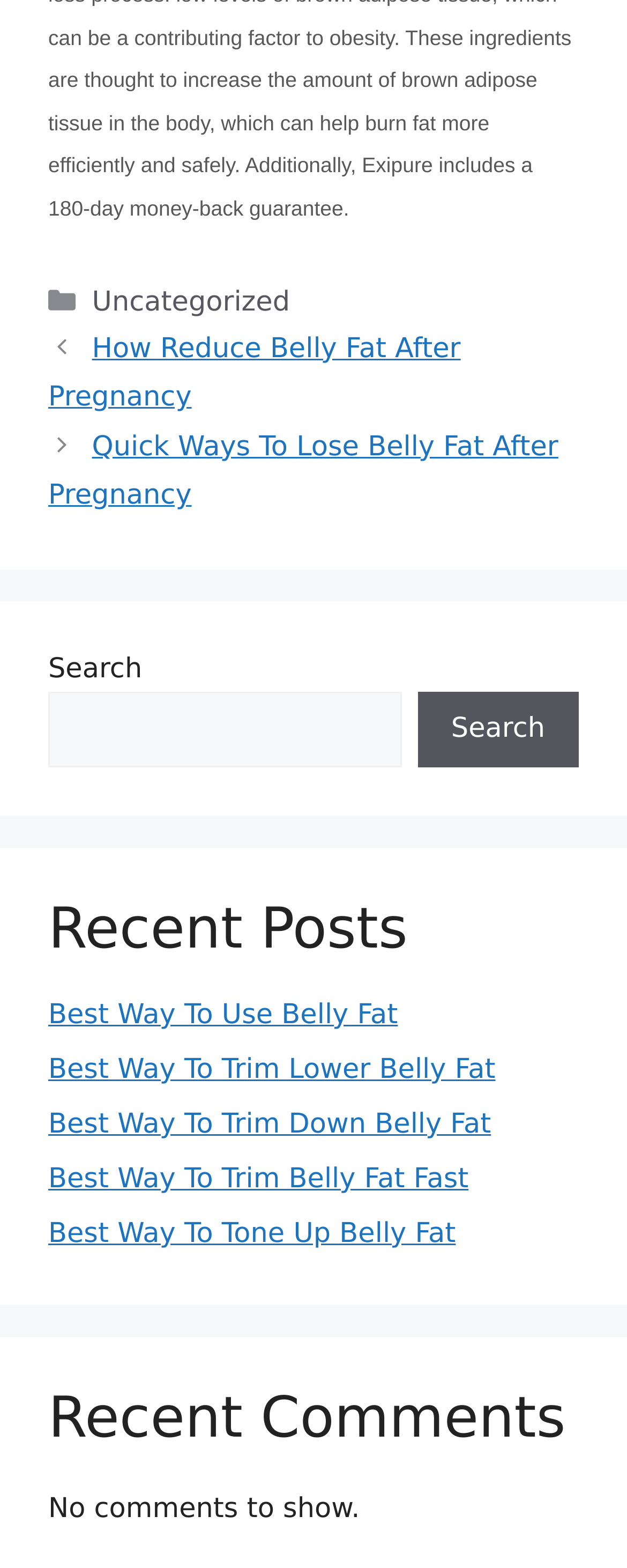Show the bounding box coordinates for the HTML element described as: "Search".

[0.666, 0.441, 0.923, 0.489]